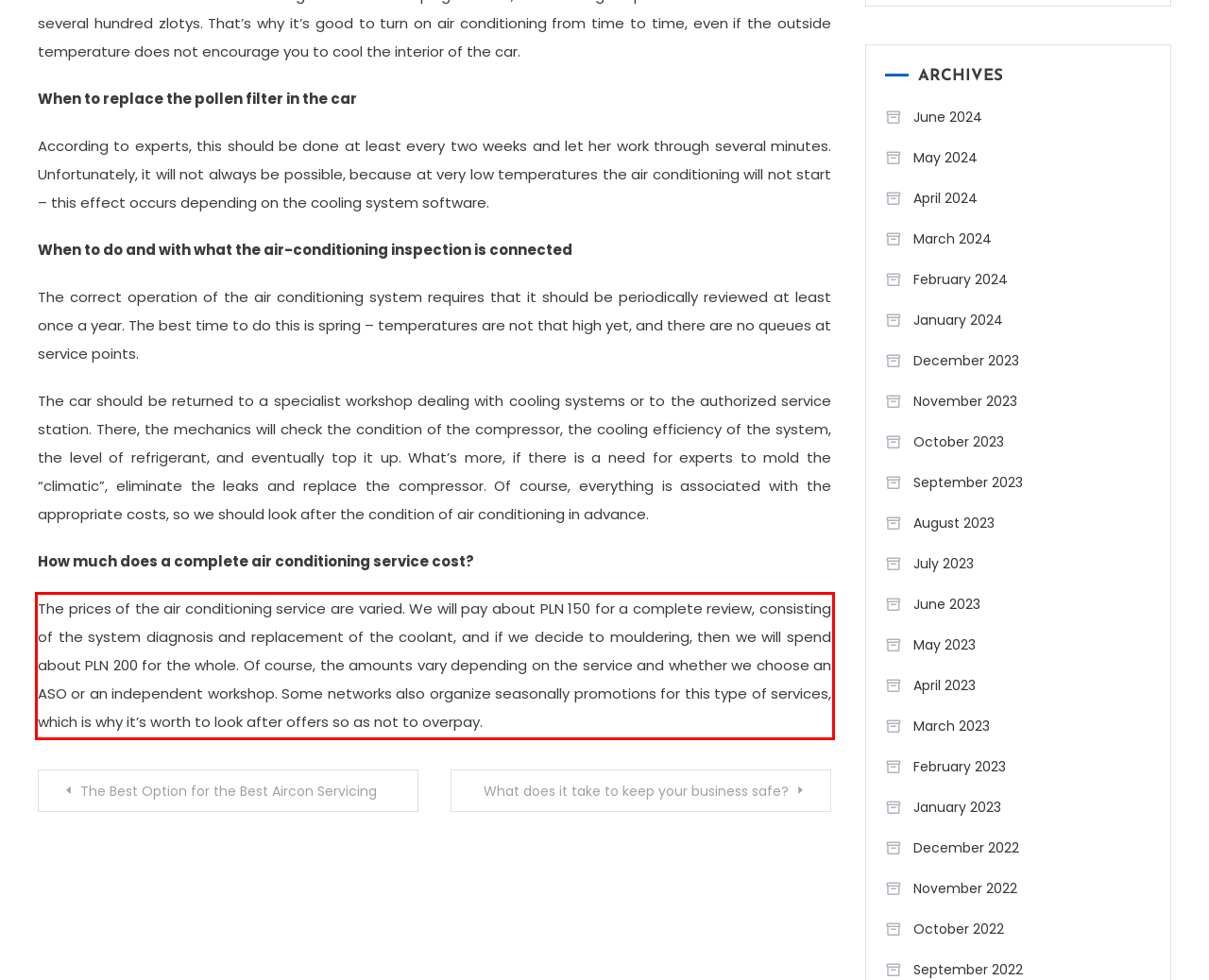You have a screenshot with a red rectangle around a UI element. Recognize and extract the text within this red bounding box using OCR.

The prices of the air conditioning service are varied. We will pay about PLN 150 for a complete review, consisting of the system diagnosis and replacement of the coolant, and if we decide to mouldering, then we will spend about PLN 200 for the whole. Of course, the amounts vary depending on the service and whether we choose an ASO or an independent workshop. Some networks also organize seasonally promotions for this type of services, which is why it’s worth to look after offers so as not to overpay.